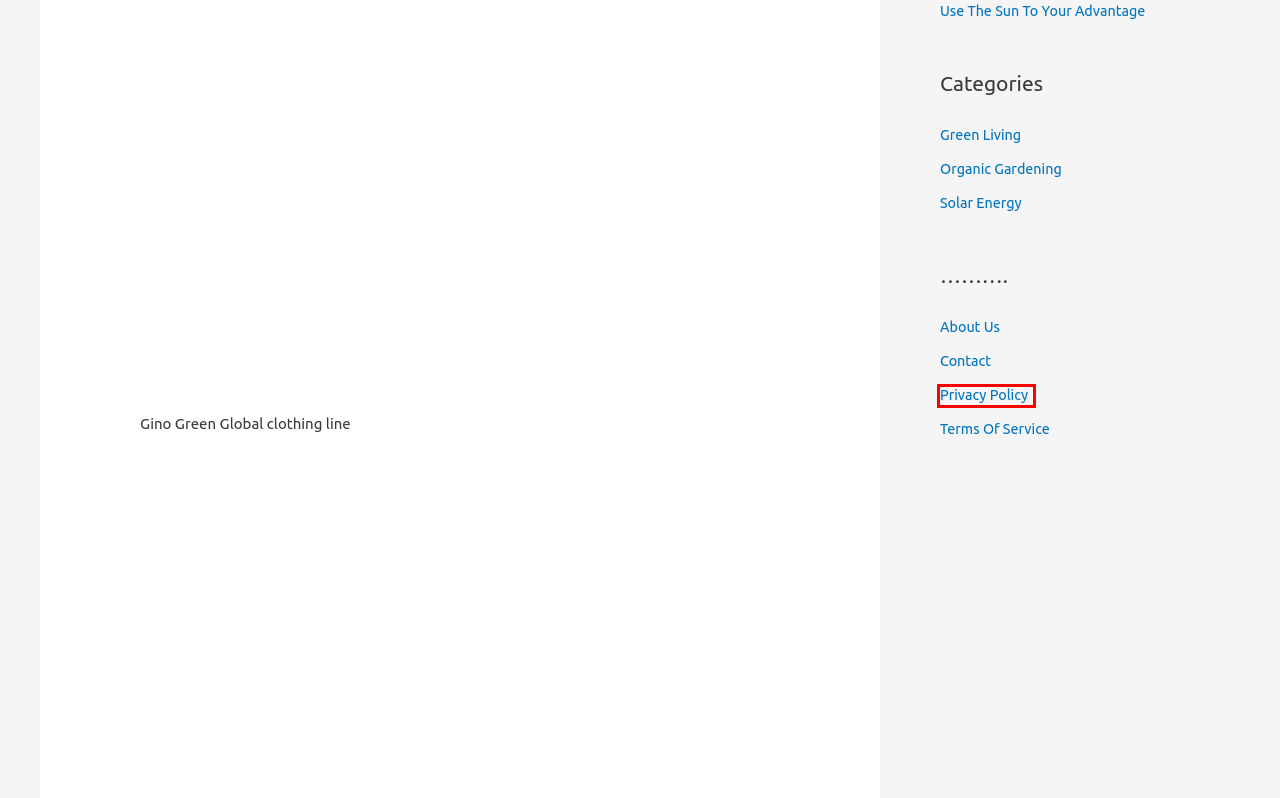A screenshot of a webpage is given, featuring a red bounding box around a UI element. Please choose the webpage description that best aligns with the new webpage after clicking the element in the bounding box. These are the descriptions:
A. Terms Of Service - Green Living Central
B. Privacy Policy – Akismet
C. About Us - Green Living Central
D. Solar Energy Archives - Green Living Central
E. Privacy Policy - Green Living Central
F. Use The Sun To Your Advantage - Green Living Central
G. How do solar panels work? - Green Living Central
H. Contact - Green Living Central

E